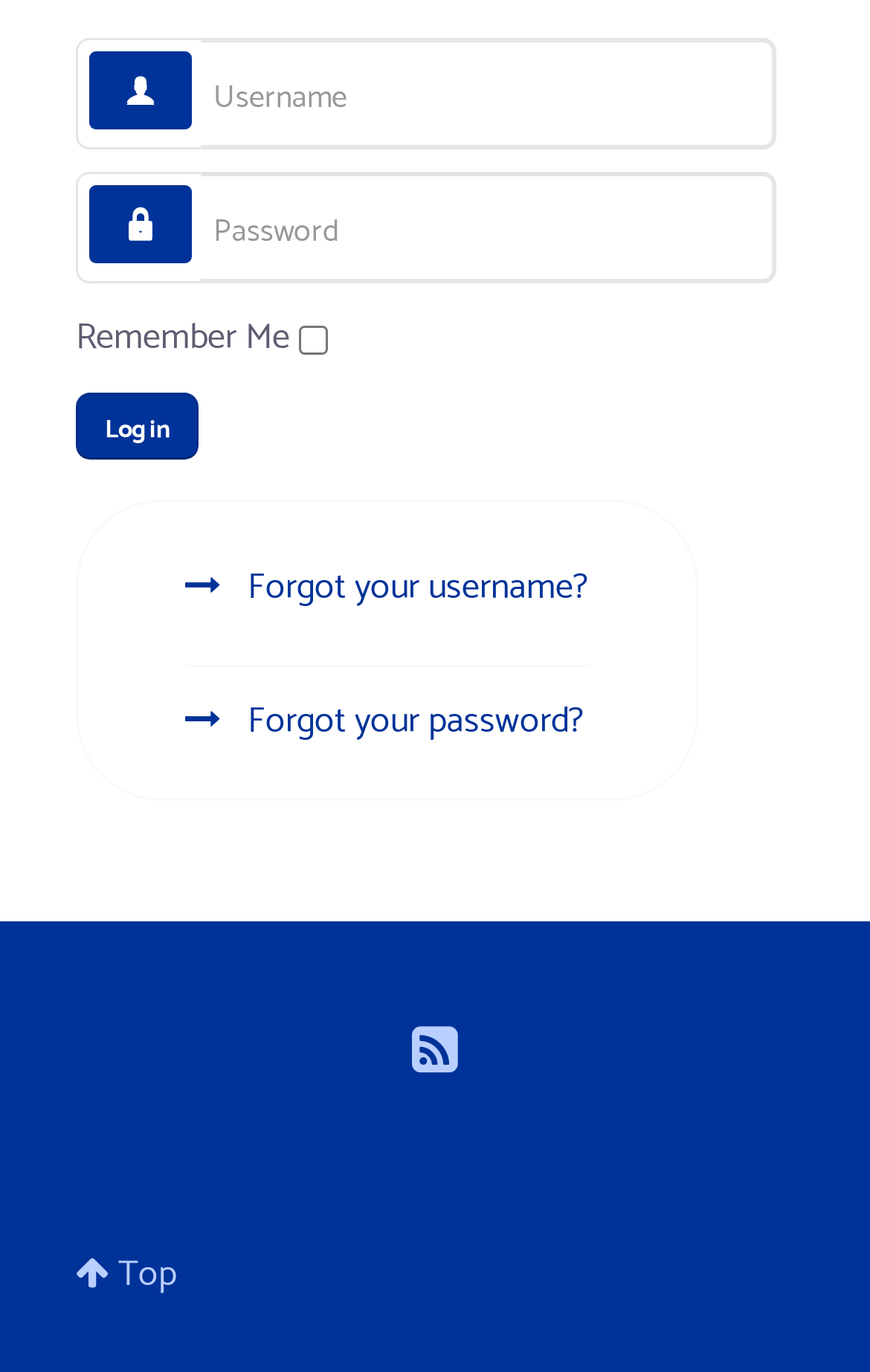Use the information in the screenshot to answer the question comprehensively: What is the purpose of the checkbox?

The checkbox is labeled 'Remember Me' and is unchecked, indicating that it is an option to remember the user's login credentials for future logins.